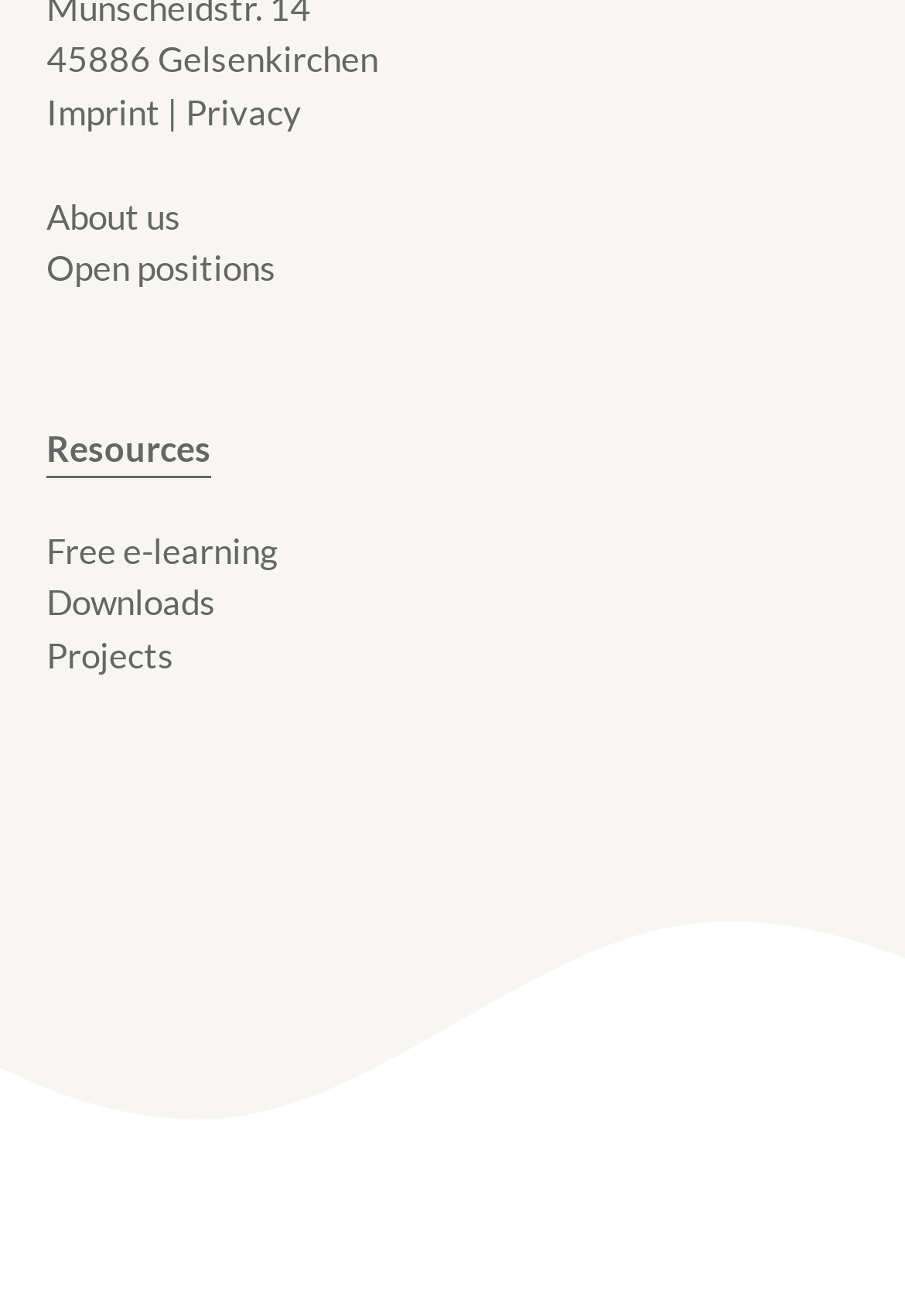Please specify the bounding box coordinates of the clickable section necessary to execute the following command: "View imprint".

[0.051, 0.068, 0.177, 0.1]